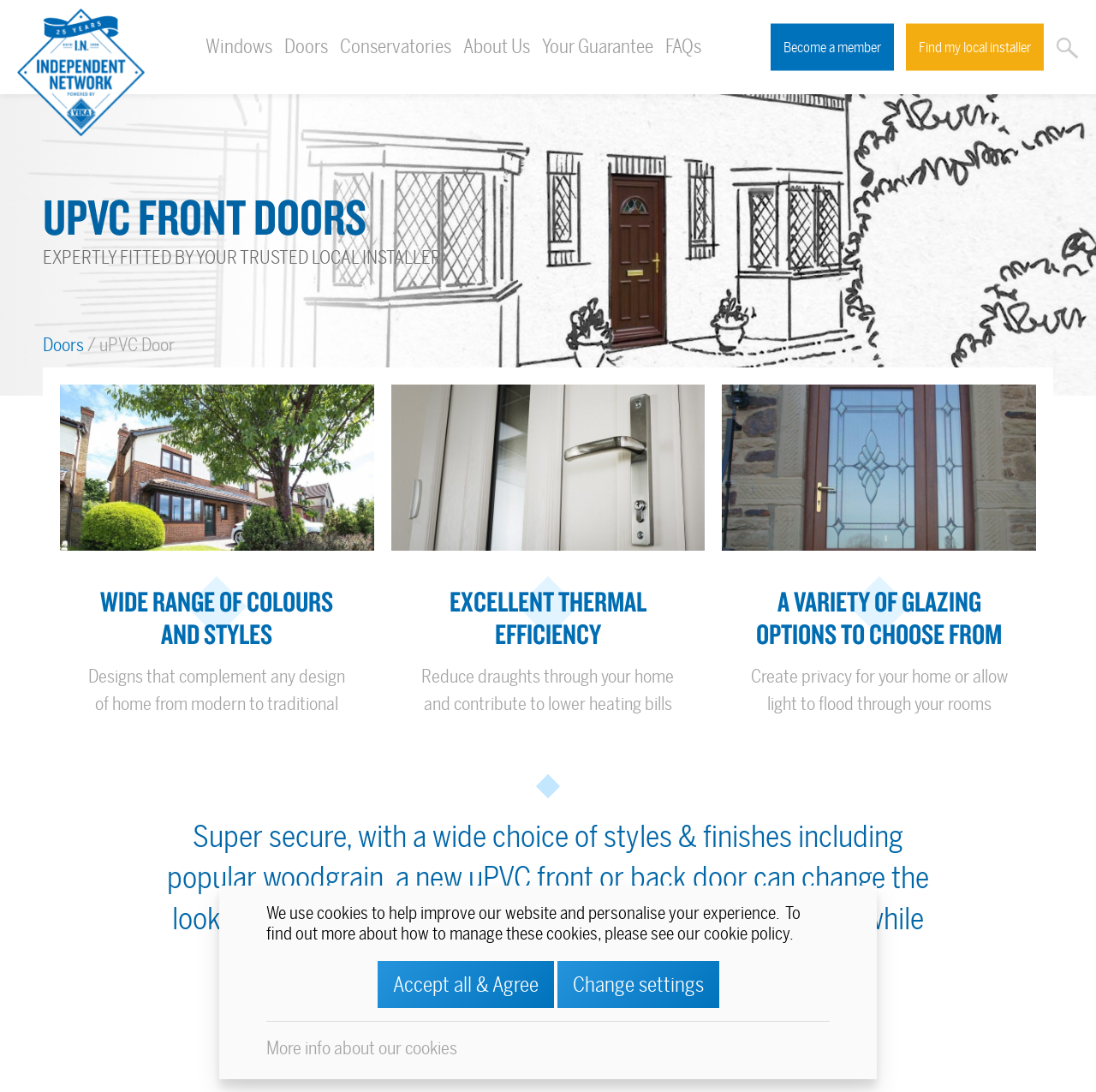Carefully examine the image and provide an in-depth answer to the question: What is the purpose of the cookies on this website?

The webpage mentions that cookies are used to 'help improve our website and personalise your experience', and provides a link to the cookie policy for more information.